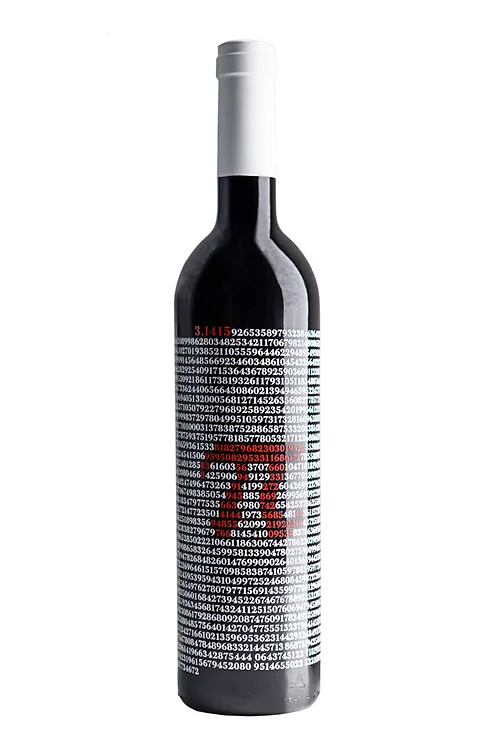Break down the image and describe every detail you can observe.

The image features a striking wine bottle labeled with unique typography and a series of numbers, prominently displaying "3.1415", a reference to the mathematical constant pi. The label features a mix of black and red text, creating a visually captivating design that wraps around the bottle. The intricate arrangement of digits evokes curiosity and a sense of complexity, suggesting a blend of tradition and modernity. This distinctive appearance likely reflects the wine’s character, inviting connoisseurs to explore its unique qualities. The bottle is set against a plain background, which enhances its artistic label and emphasizes its premium nature.